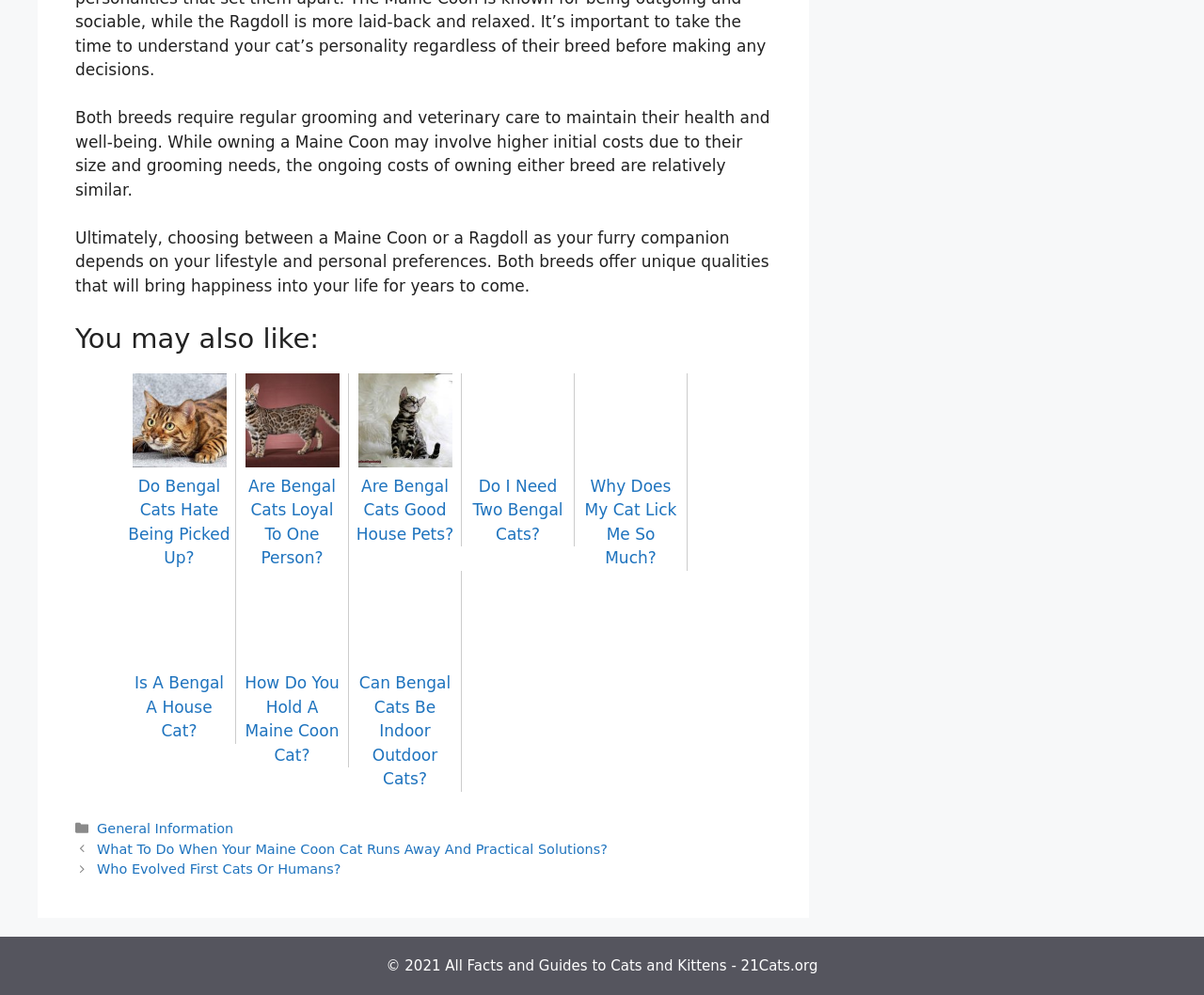Reply to the question with a brief word or phrase: What is the purpose of the navigation menu 'Posts'?

accessing articles